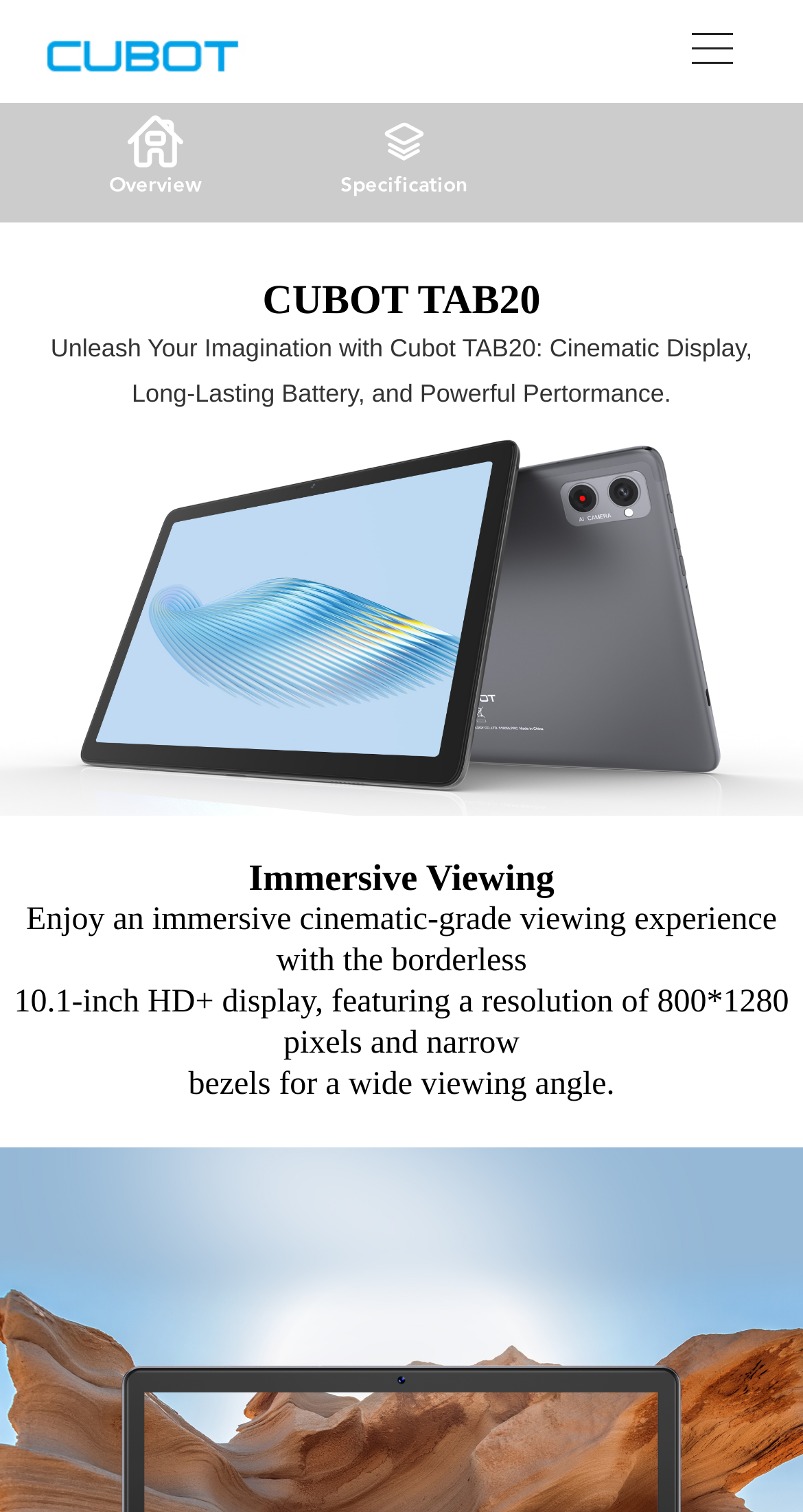Look at the image and write a detailed answer to the question: 
What can be done with the Cubot TAB20?

I found the answer by reading the StaticText element 'Unleash Your Imagination with Cubot TAB20: Cinematic Display,' which suggests that the Cubot TAB20 can be used to unleash one's imagination.